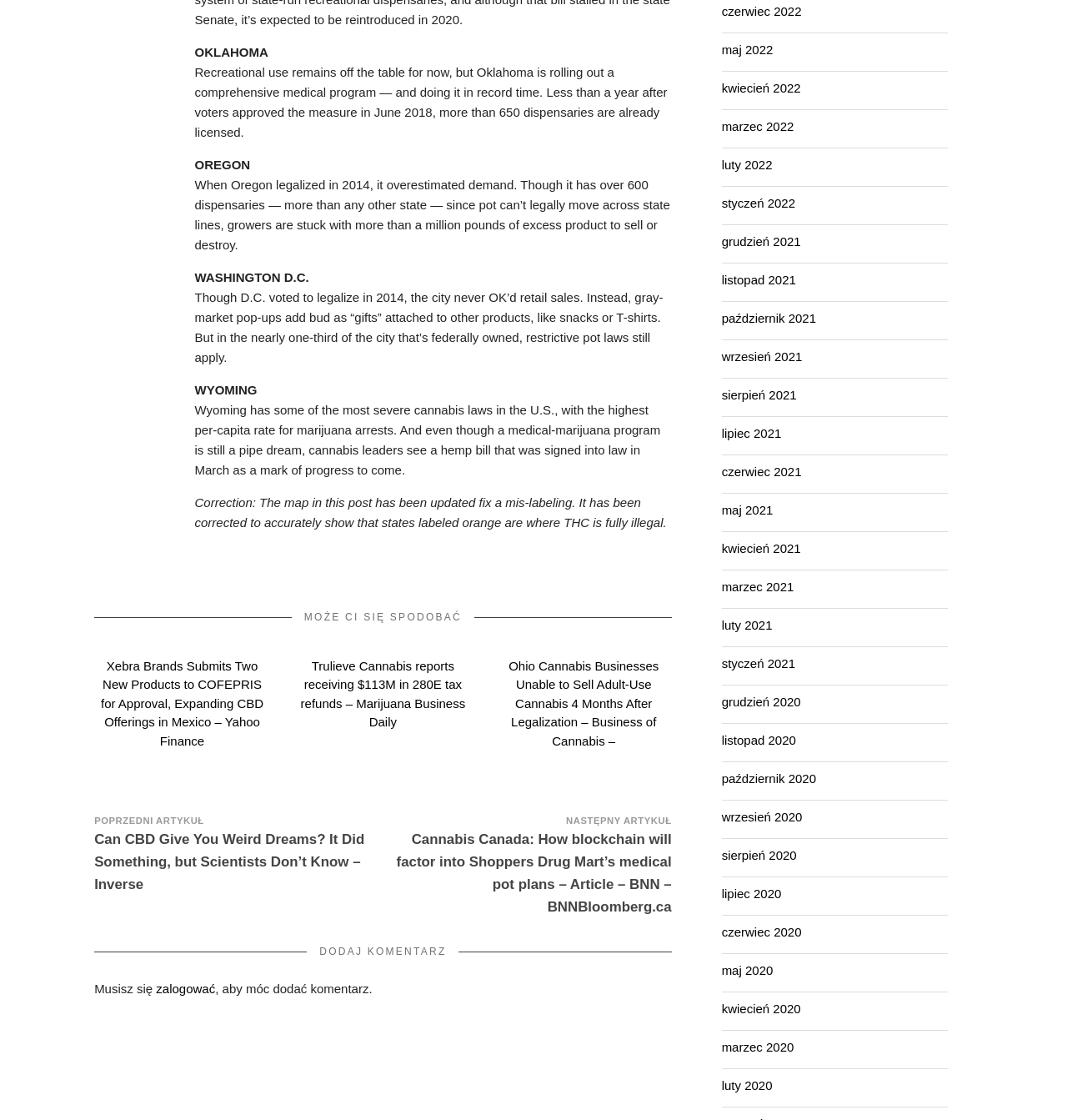Determine the bounding box coordinates of the region that needs to be clicked to achieve the task: "Read the news about Ohio Cannabis Businesses unable to sell adult-use cannabis".

[0.477, 0.588, 0.617, 0.668]